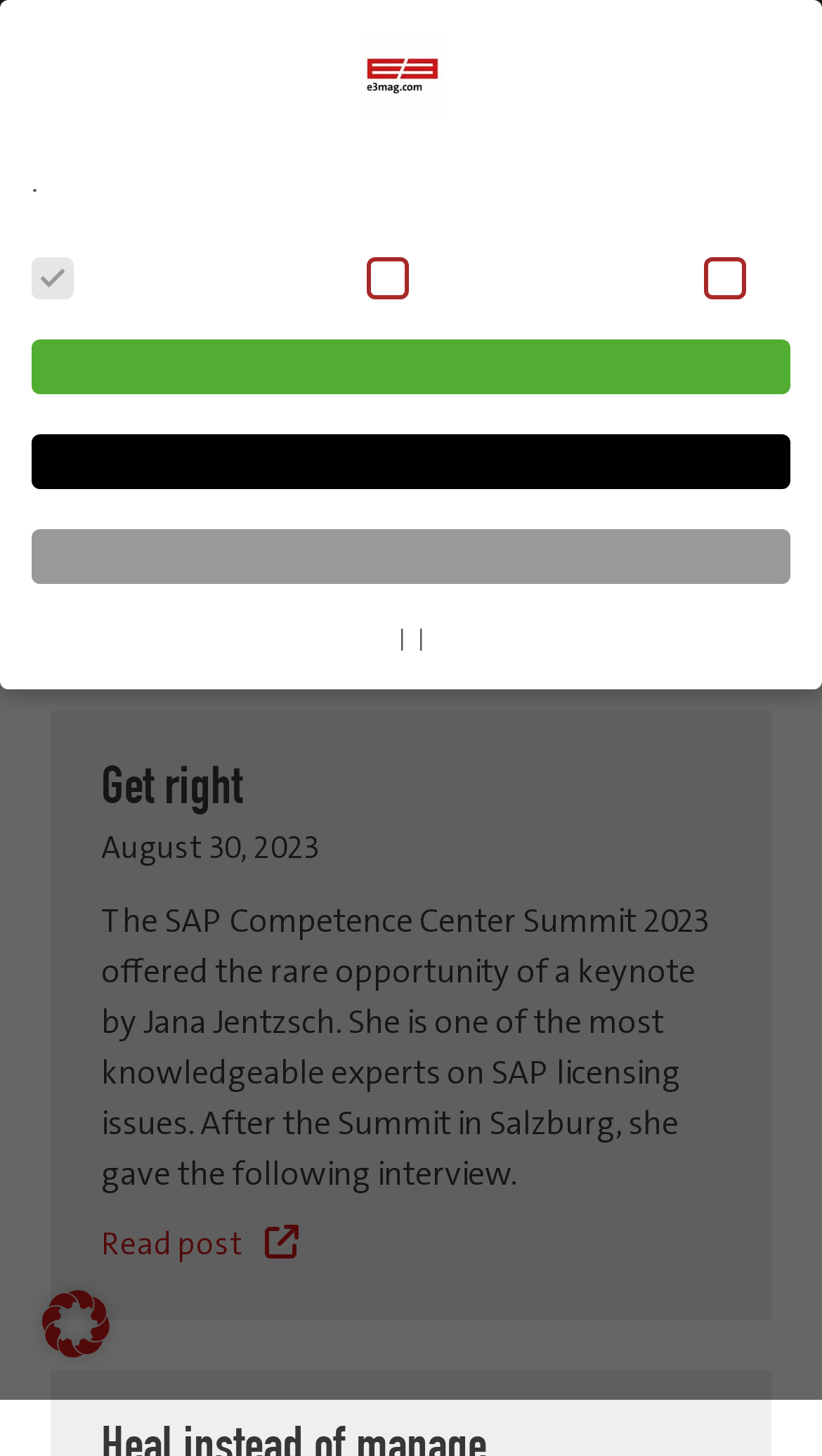Can you find the bounding box coordinates of the area I should click to execute the following instruction: "Change to English language"?

[0.797, 0.009, 0.842, 0.071]